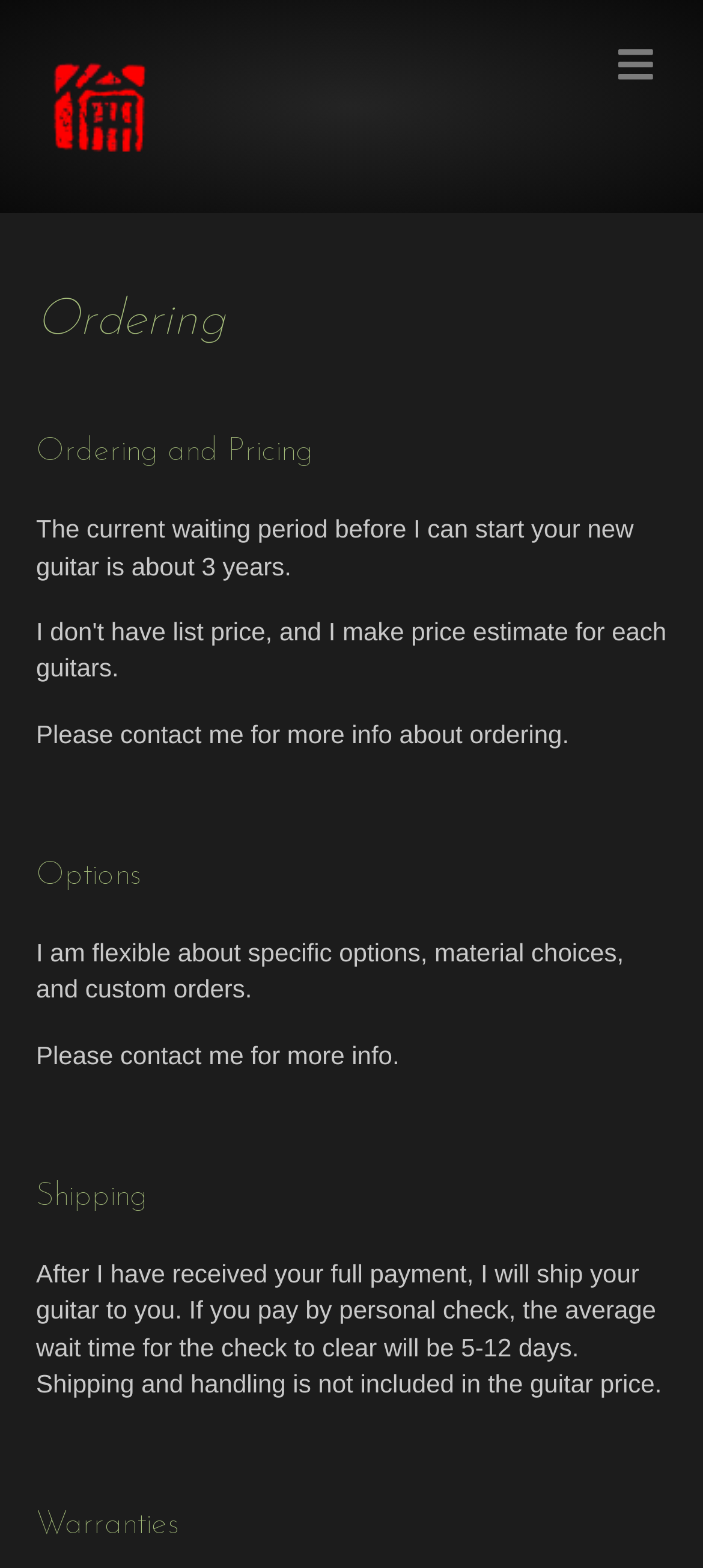What is the purpose of contacting the seller?
Craft a detailed and extensive response to the question.

The purpose of contacting the seller can be inferred from the texts 'Please contact me for more info about ordering.' and 'Please contact me for more info.' which are located under the 'Ordering and Pricing' and 'Options' headings respectively.